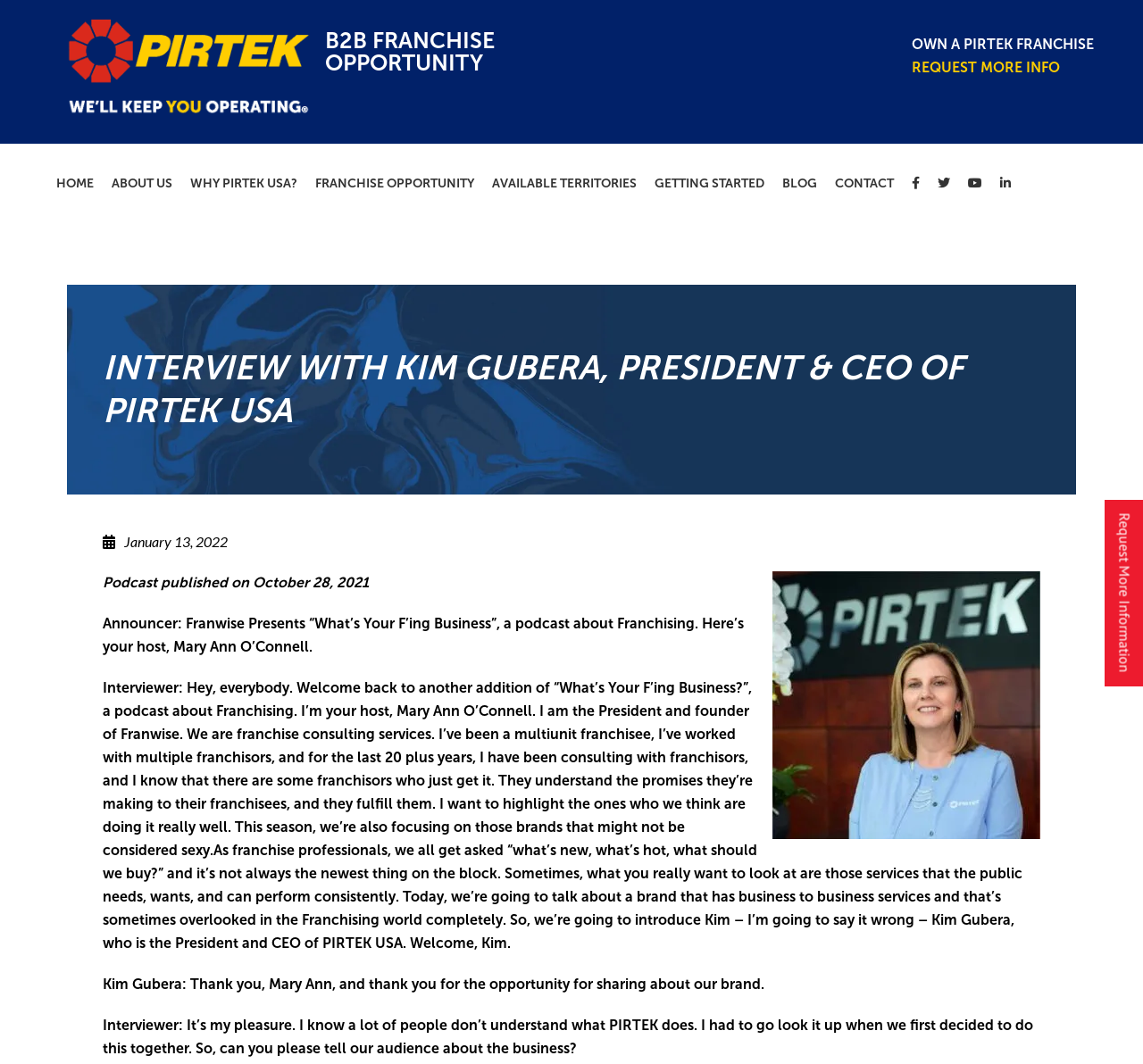What is the date of the podcast publication?
Refer to the image and provide a concise answer in one word or phrase.

October 28, 2021